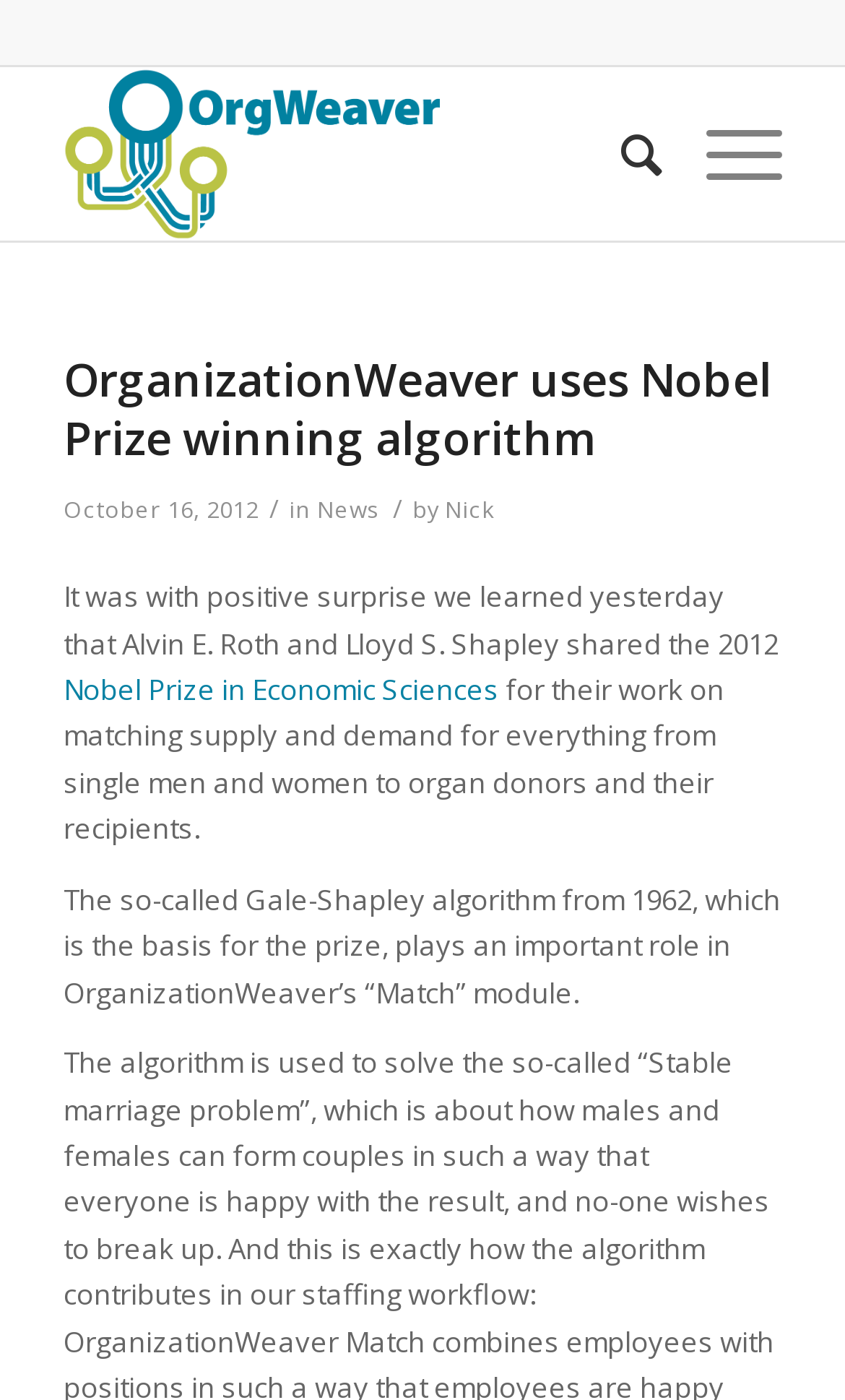Offer an in-depth caption of the entire webpage.

The webpage is about OrganizationWeaver, a company that uses a Nobel Prize-winning algorithm in its Org Chart Software. At the top-left corner, there is a logo image with a link to the company's website. Next to the logo, there is a link to the Org Chart Software.

Below the logo and link, there is a header section that spans the entire width of the page. The header contains a heading that reads "OrganizationWeaver uses Nobel Prize winning algorithm" and a link to the same text. Below the heading, there is a timestamp indicating that the content was posted on October 16, 2012. The timestamp is followed by a series of text elements, including a slash, the word "in", and a link to a "News" section.

The main content of the page is a paragraph of text that discusses the Nobel Prize in Economic Sciences awarded to Alvin E. Roth and Lloyd S. Shapley in 2012. The text explains that the prize was awarded for their work on matching supply and demand, and that the Gale-Shapley algorithm, which is the basis for the prize, is used in OrganizationWeaver's "Match" module. The text is divided into three sections, with links to the Nobel Prize in Economic Sciences and the names of the prize winners.